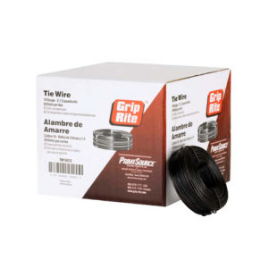What is the typical use of the tie wire?
Look at the screenshot and respond with a single word or phrase.

Securing rebar, wire mesh, or other materials